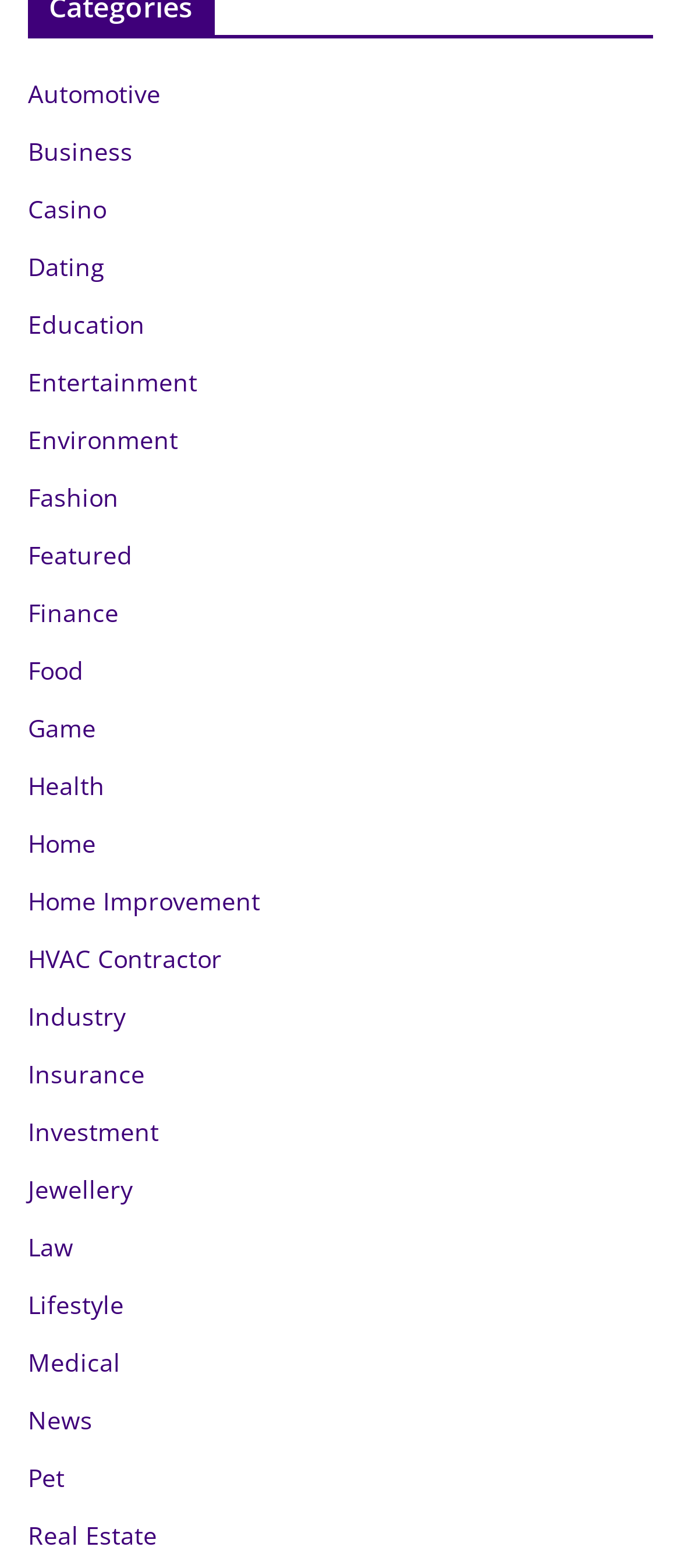Identify the bounding box of the UI element that matches this description: "HVAC Contractor".

[0.041, 0.601, 0.326, 0.622]